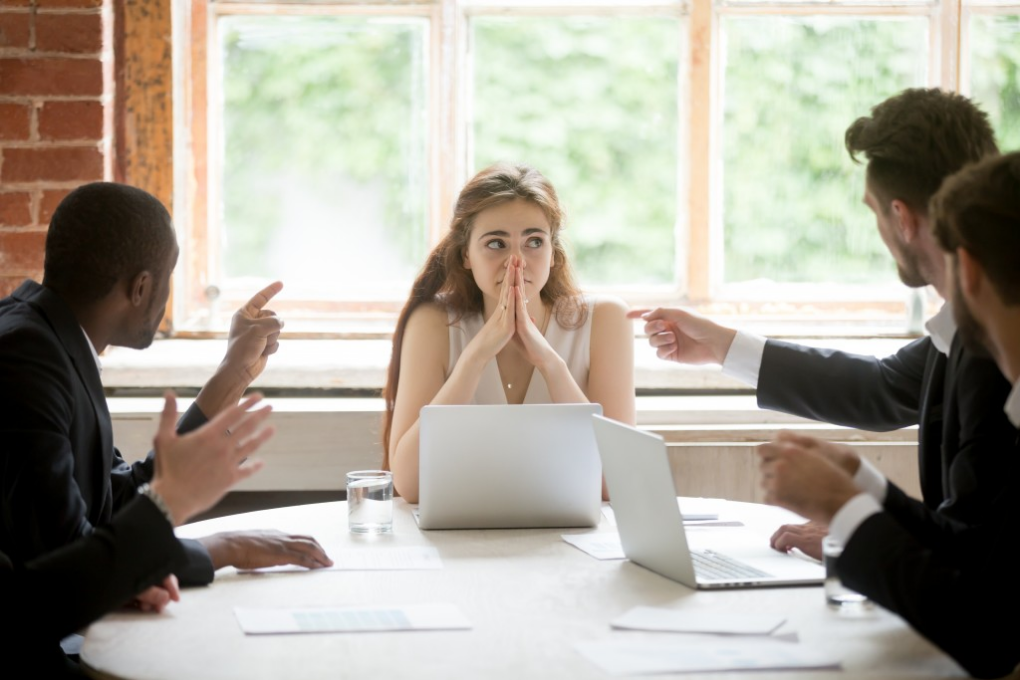Give a concise answer using only one word or phrase for this question:
What is the material of the walls?

Rustic brick